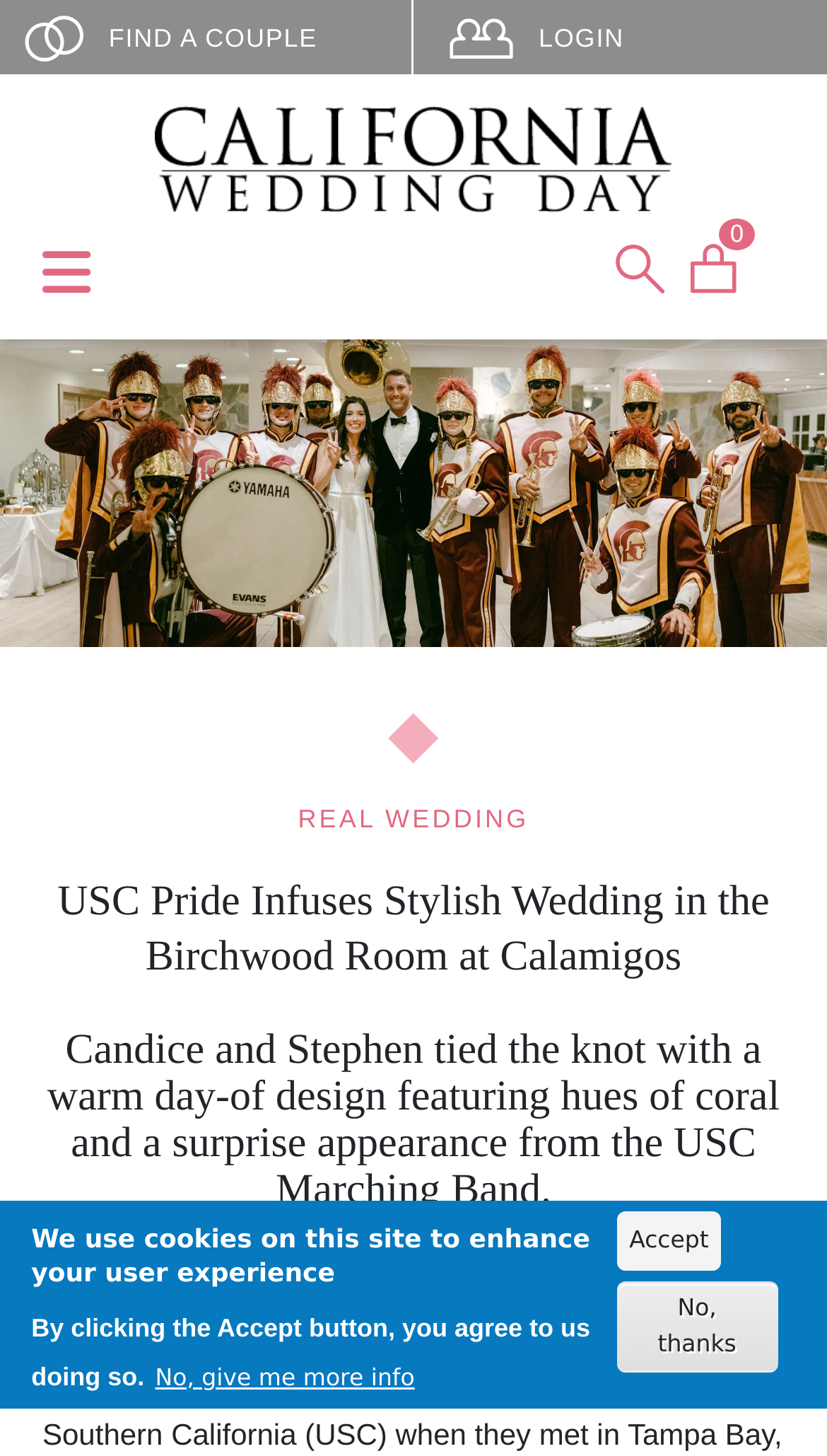What is the color scheme of the wedding?
Provide a detailed and well-explained answer to the question.

The webpage describes the wedding as having a 'warm day-of design featuring hues of coral', indicating that coral is a prominent color in the wedding's color scheme.